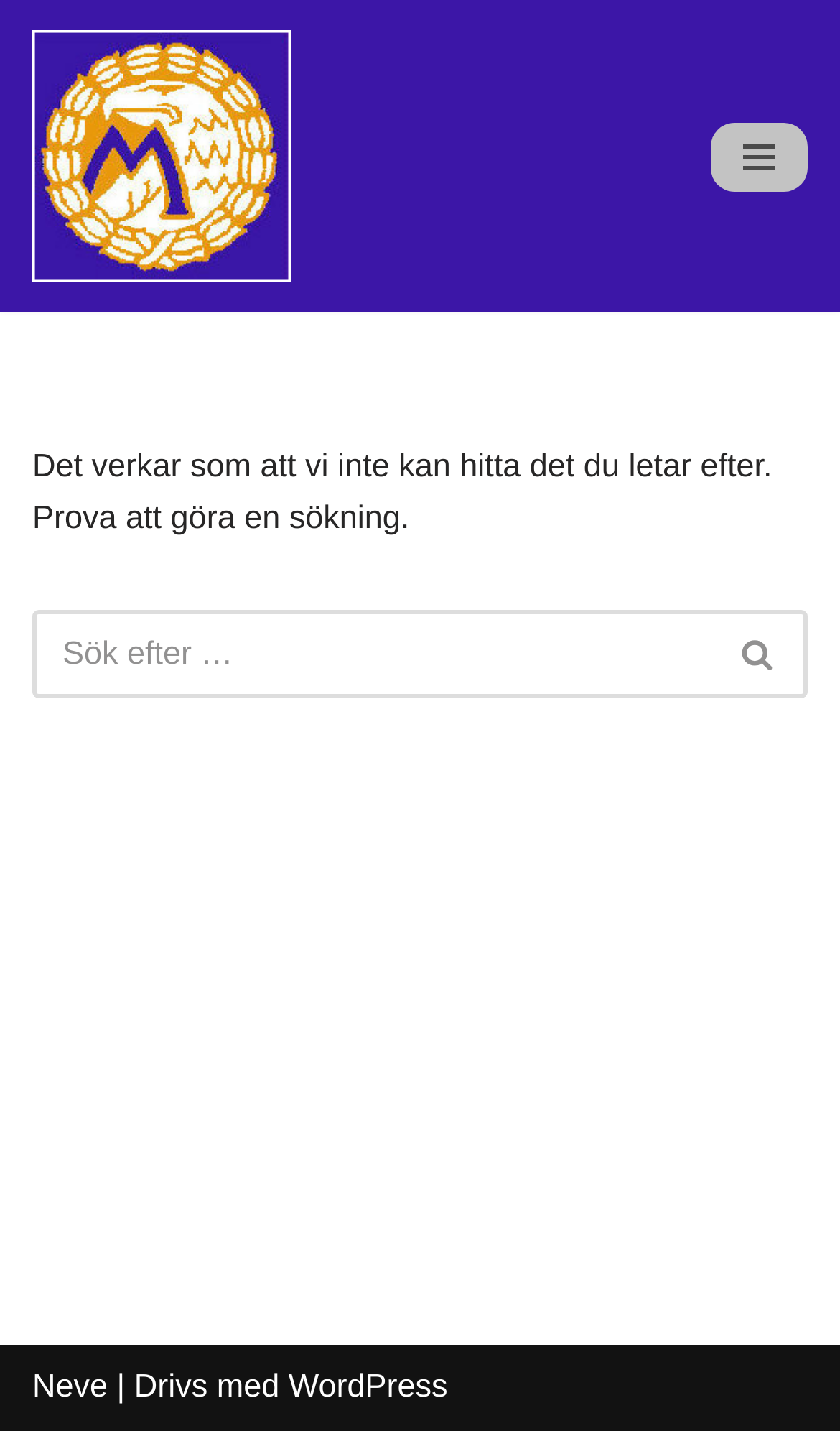Please answer the following question using a single word or phrase: 
Is the navigation menu expanded?

No